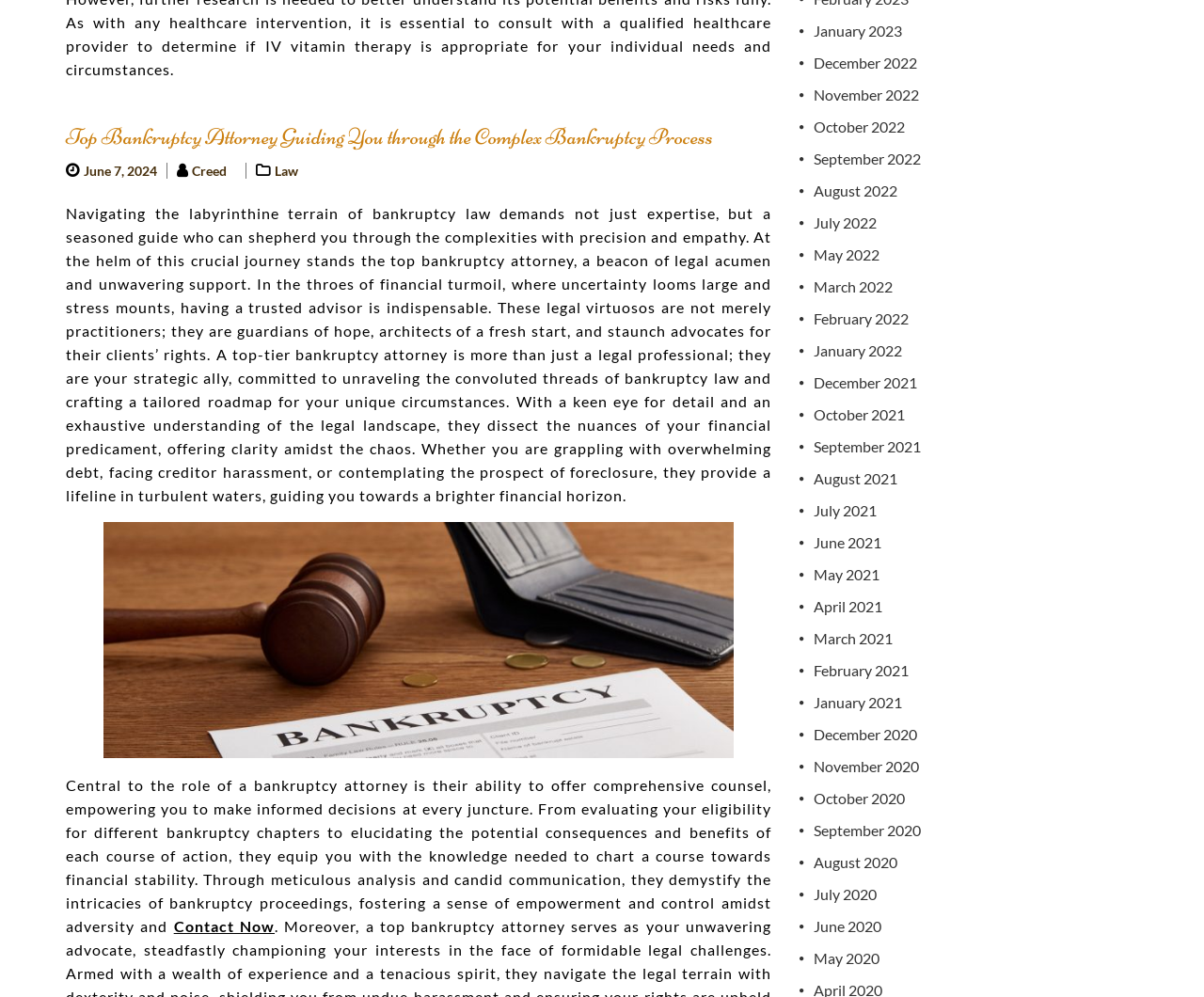Please identify the bounding box coordinates of the area that needs to be clicked to follow this instruction: "Browse the archives from January 2023".

[0.676, 0.022, 0.749, 0.04]